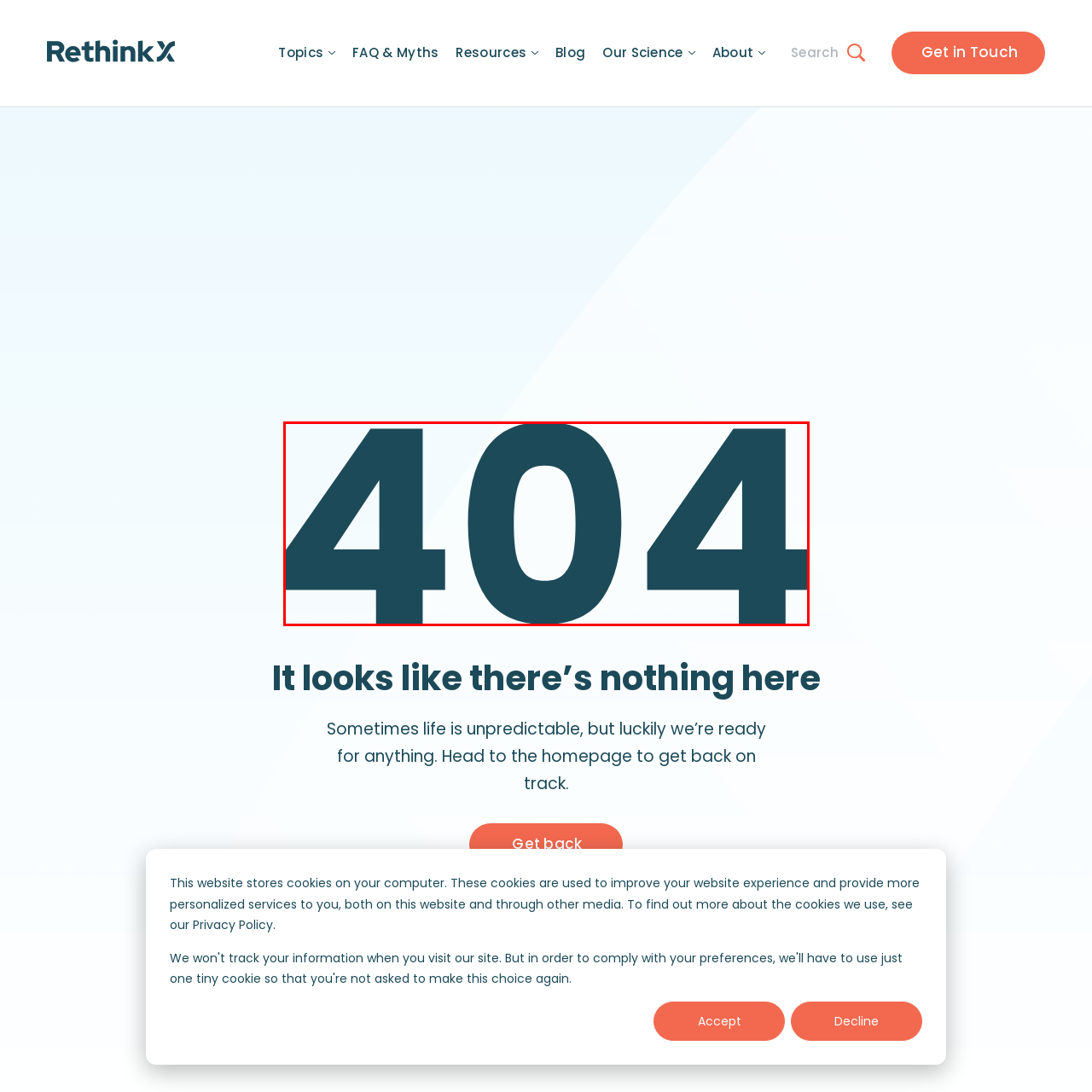Pay attention to the area highlighted by the red boundary and answer the question with a single word or short phrase: 
What is the color of the numerals?

Deep teal